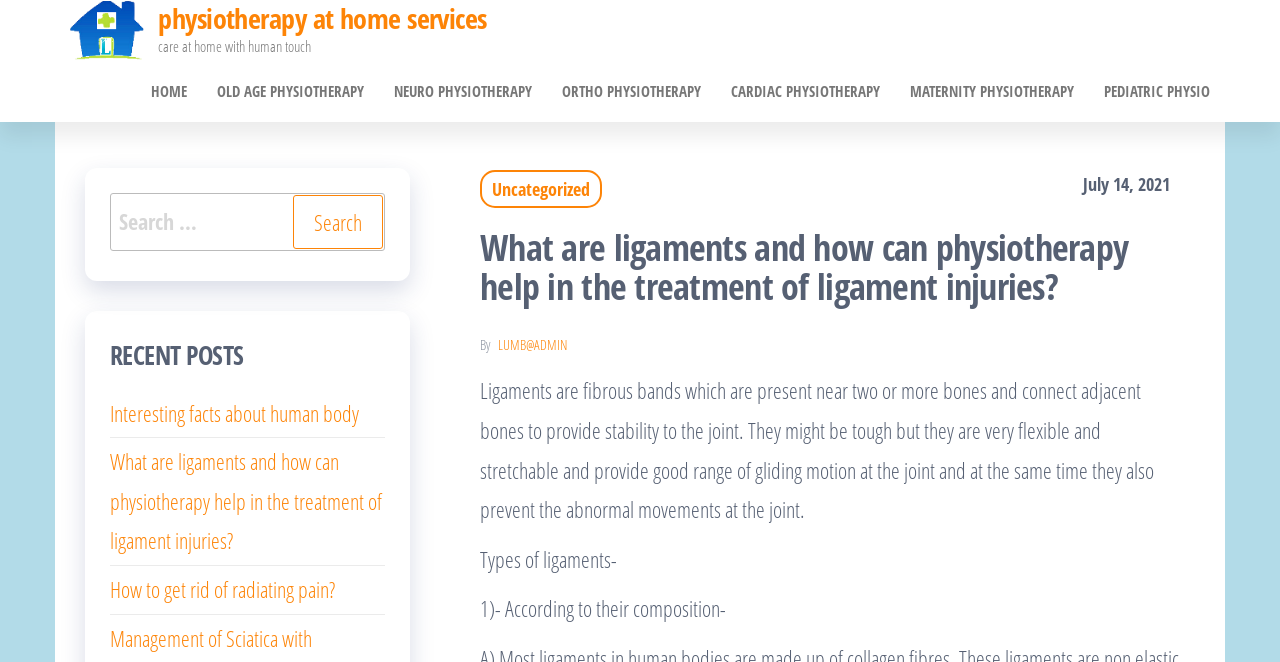Please find the bounding box coordinates of the element that must be clicked to perform the given instruction: "View the post 'What are ligaments and how can physiotherapy help in the treatment of ligament injuries?'". The coordinates should be four float numbers from 0 to 1, i.e., [left, top, right, bottom].

[0.086, 0.674, 0.298, 0.839]